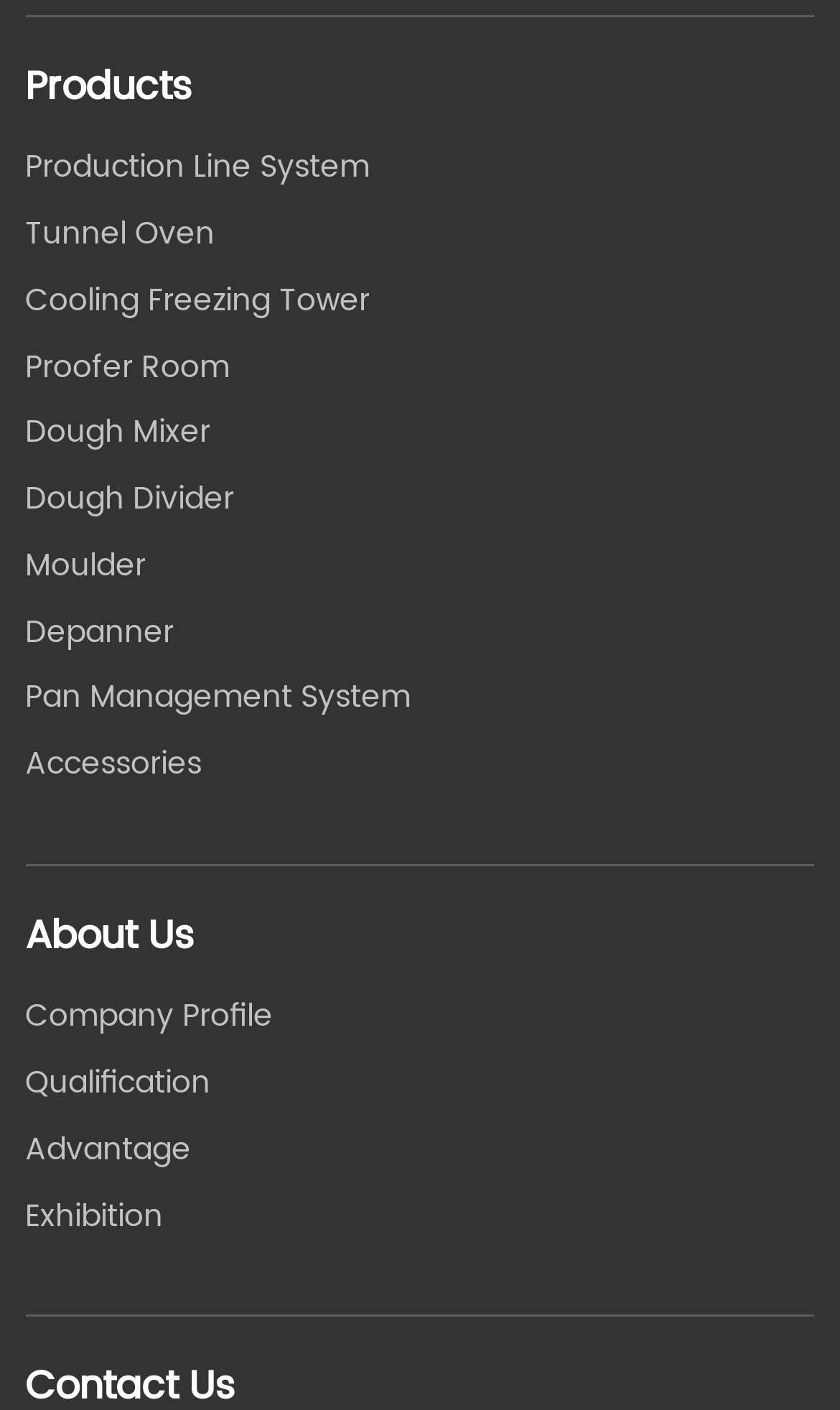Could you locate the bounding box coordinates for the section that should be clicked to accomplish this task: "Read about Advantage".

[0.03, 0.798, 0.227, 0.833]